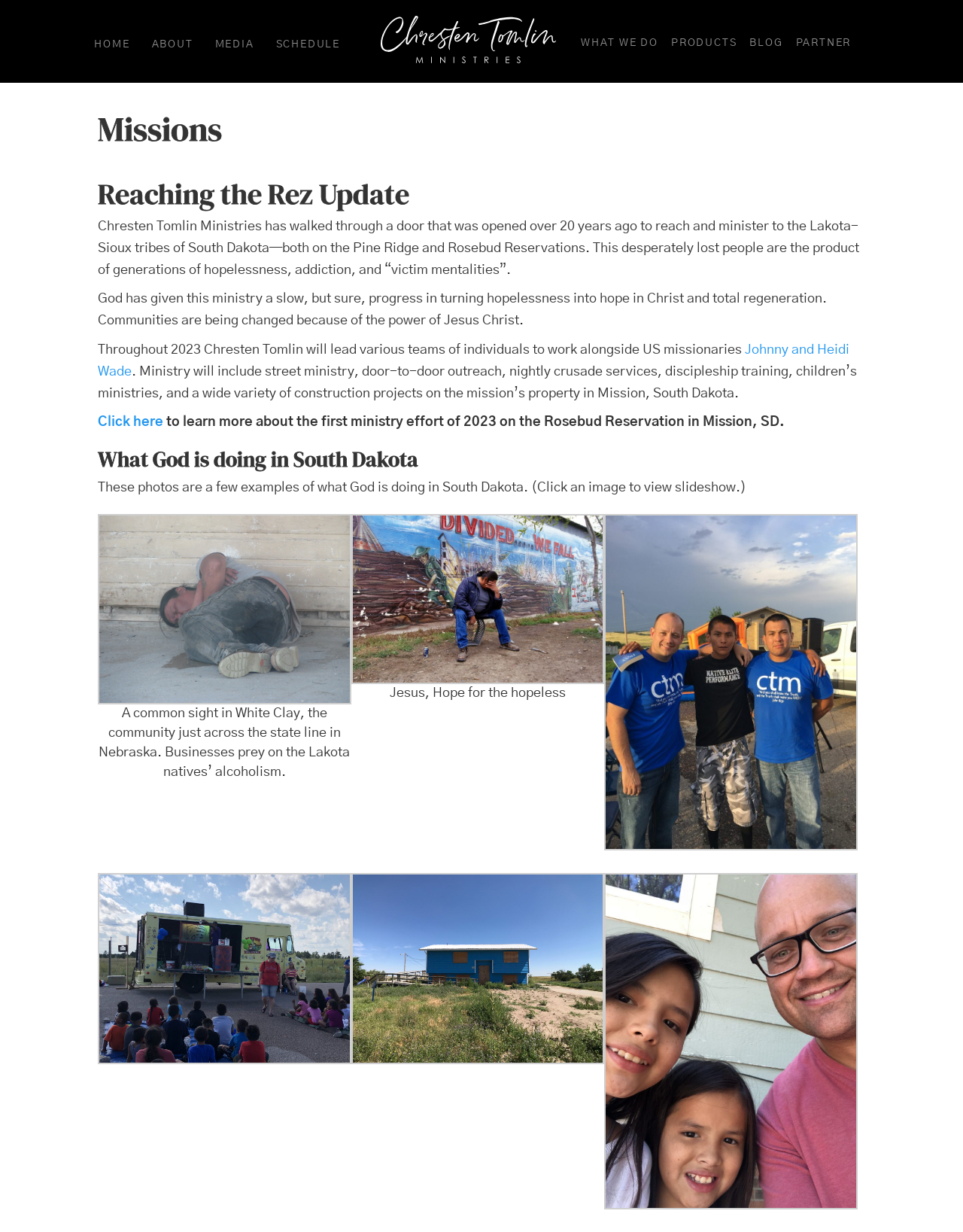Can you identify the bounding box coordinates of the clickable region needed to carry out this instruction: 'View slideshow'? The coordinates should be four float numbers within the range of 0 to 1, stated as [left, top, right, bottom].

[0.102, 0.417, 0.365, 0.572]